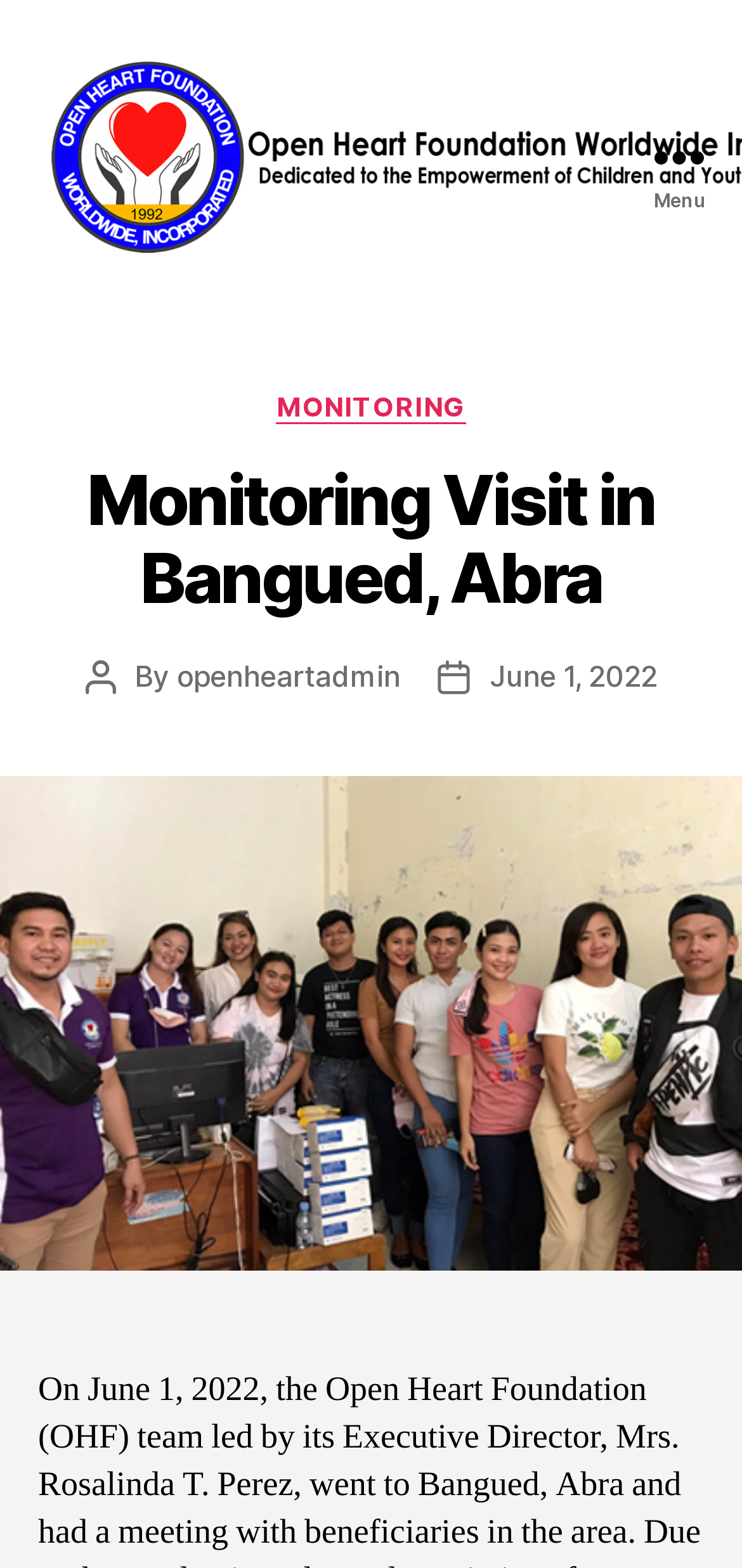Based on the visual content of the image, answer the question thoroughly: What is the name of the author?

The author's name can be found in the header section of the webpage, where it says 'By openheartadmin'. This suggests that openheartadmin is the author of the content on this webpage.